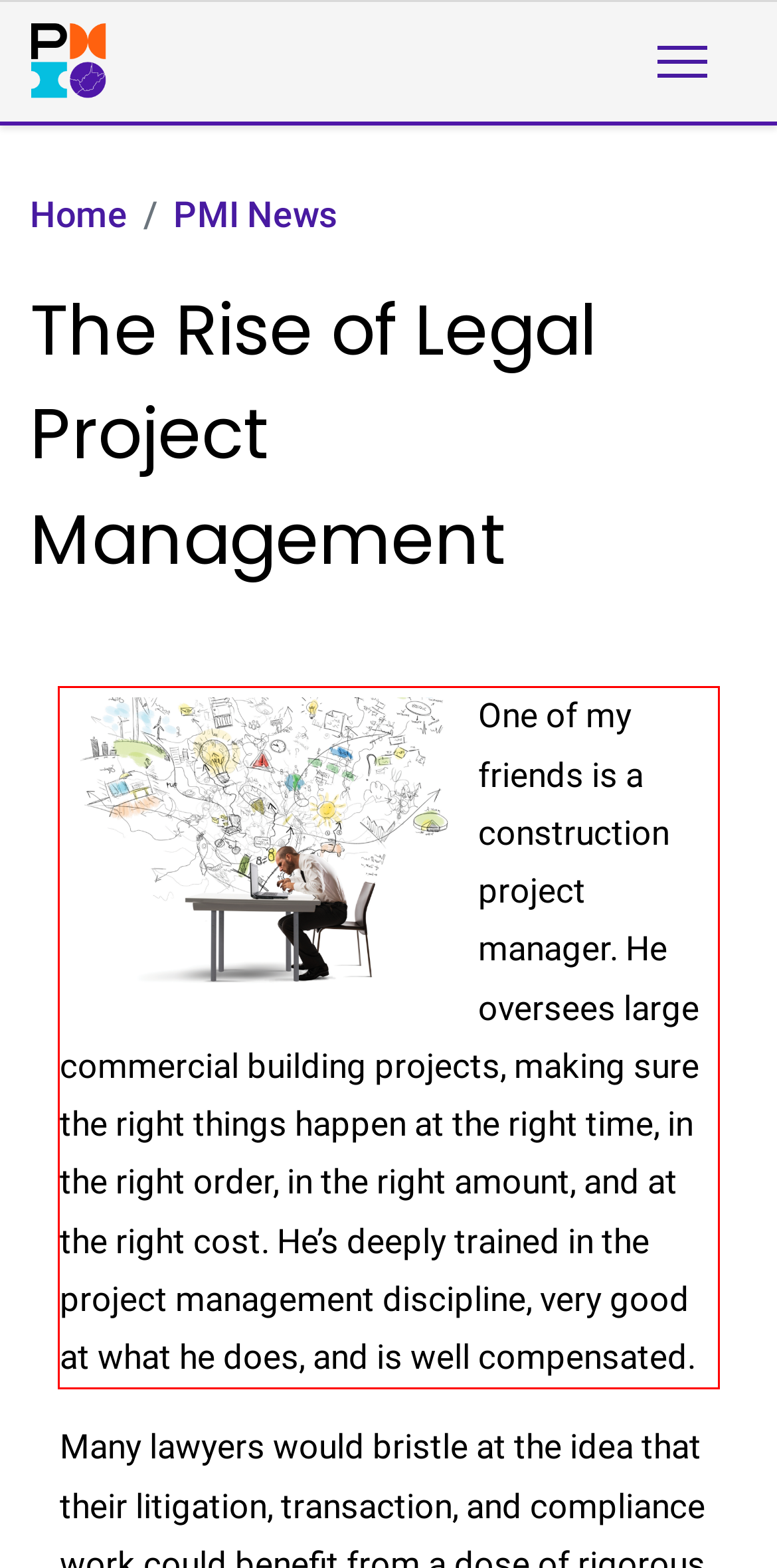You are presented with a screenshot containing a red rectangle. Extract the text found inside this red bounding box.

One of my friends is a construction project manager. He oversees large commercial building projects, making sure the right things happen at the right time, in the right order, in the right amount, and at the right cost. He’s deeply trained in the project management discipline, very good at what he does, and is well compensated.